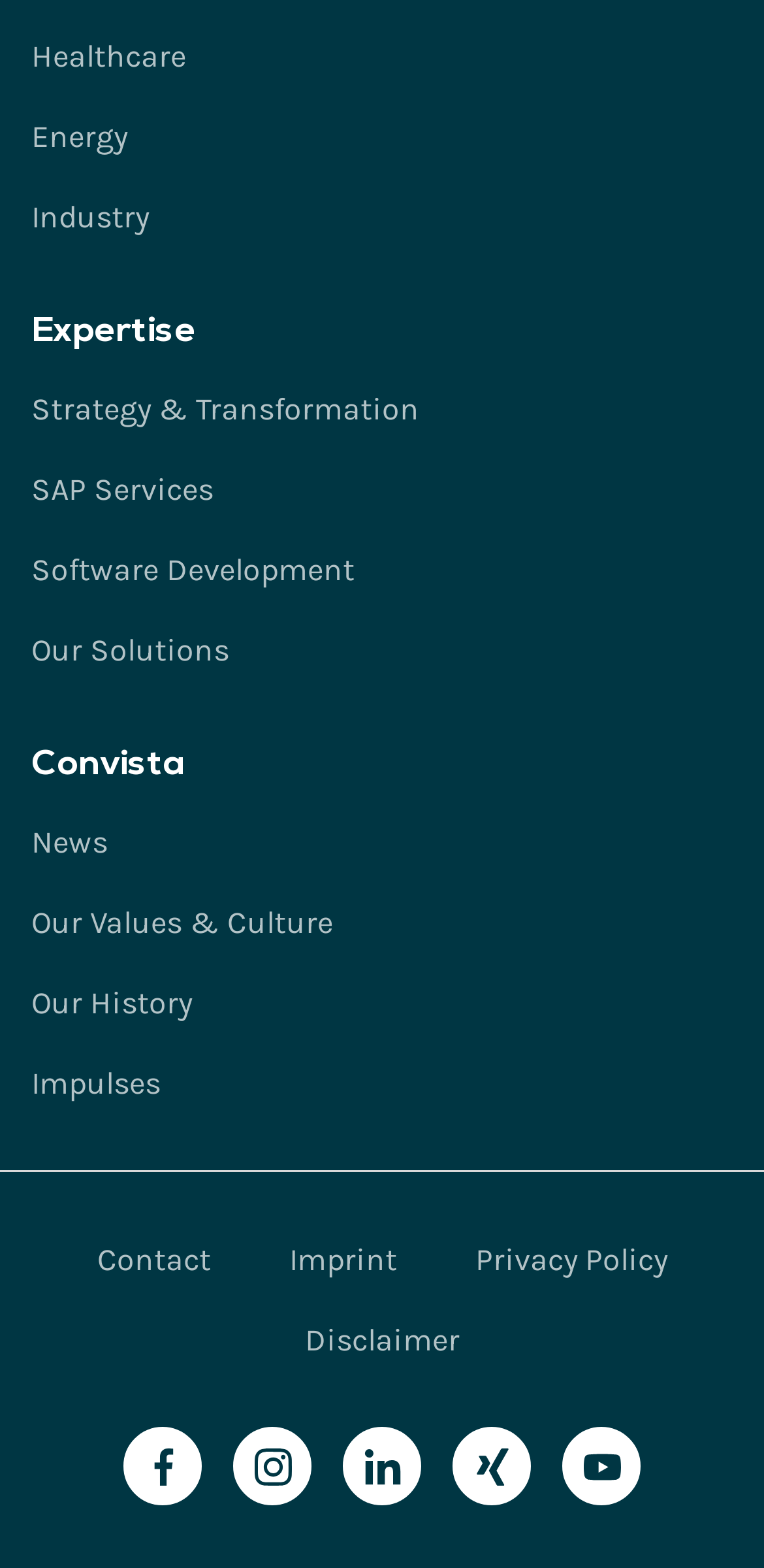Determine the bounding box coordinates for the area that needs to be clicked to fulfill this task: "Send an email to bihmvp@aol.com". The coordinates must be given as four float numbers between 0 and 1, i.e., [left, top, right, bottom].

None